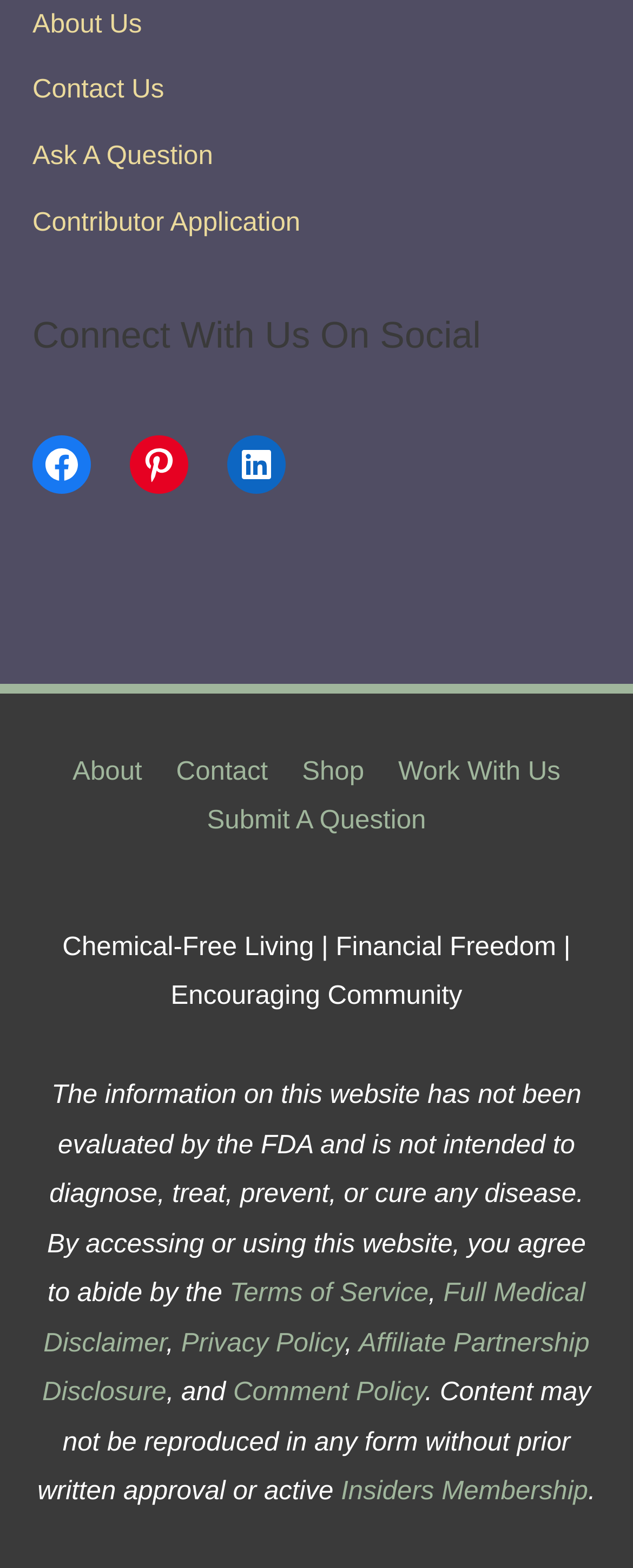Identify the bounding box coordinates of the section that should be clicked to achieve the task described: "Shop now".

[0.456, 0.483, 0.596, 0.501]